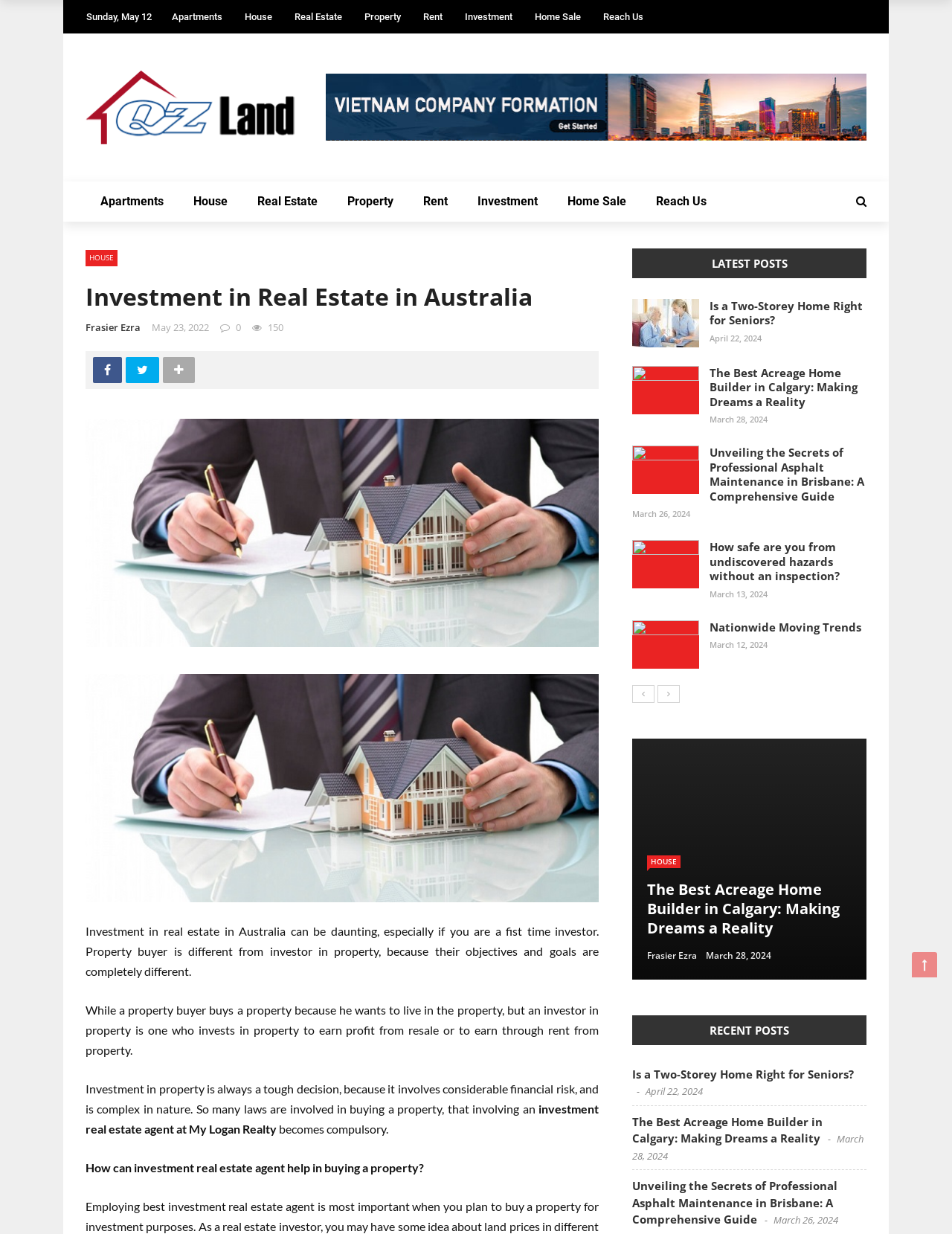Identify the bounding box for the given UI element using the description provided. Coordinates should be in the format (top-left x, top-left y, bottom-right x, bottom-right y) and must be between 0 and 1. Here is the description: Nationwide Moving Trends

[0.745, 0.502, 0.905, 0.514]